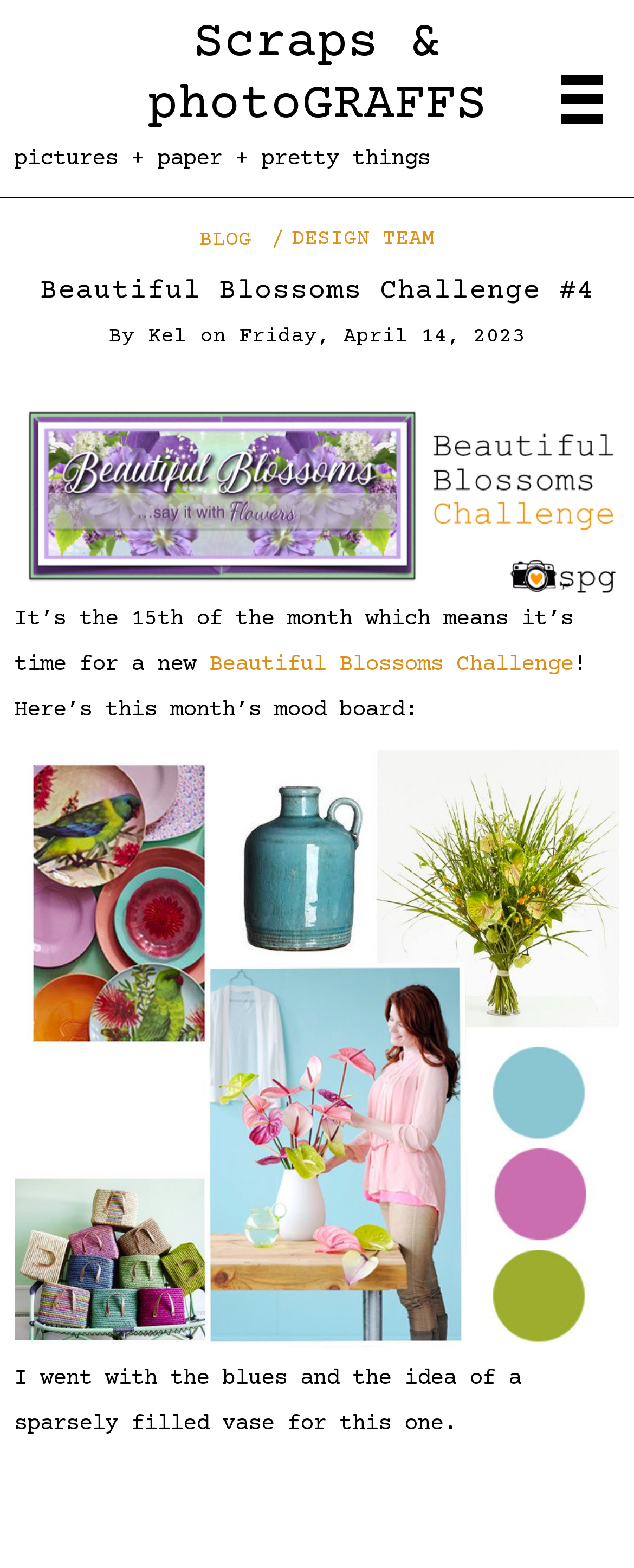Provide an in-depth description of the elements and layout of the webpage.

The webpage is about the "Beautiful Blossoms Challenge #4" and is hosted by "Scraps & photoGRAFFS". At the top, there is a heading with the title "Scraps & photoGRAFFS" and a link with the same text. Below this, there is a tagline "pictures + paper + pretty things". 

On the top right, there are three links: "BLOG", "DESIGN TEAM", and an empty link. 

Below the tagline, there is a heading with the title "Beautiful Blossoms Challenge #4". The author of the post, "Kel", is credited below this heading. The post was published on "Friday, April 14, 2023". 

There is a large figure or image below the author information, which takes up most of the width of the page. 

The main content of the post starts below this image, where it is announced that it's time for a new "Beautiful Blossoms Challenge". The current month's mood board is presented, and there is another large figure or image below this text, which again takes up most of the width of the page. 

Finally, there is a paragraph of text at the bottom of the page, where the author explains their inspiration for this challenge, mentioning the blues and the idea of a sparsely filled vase.